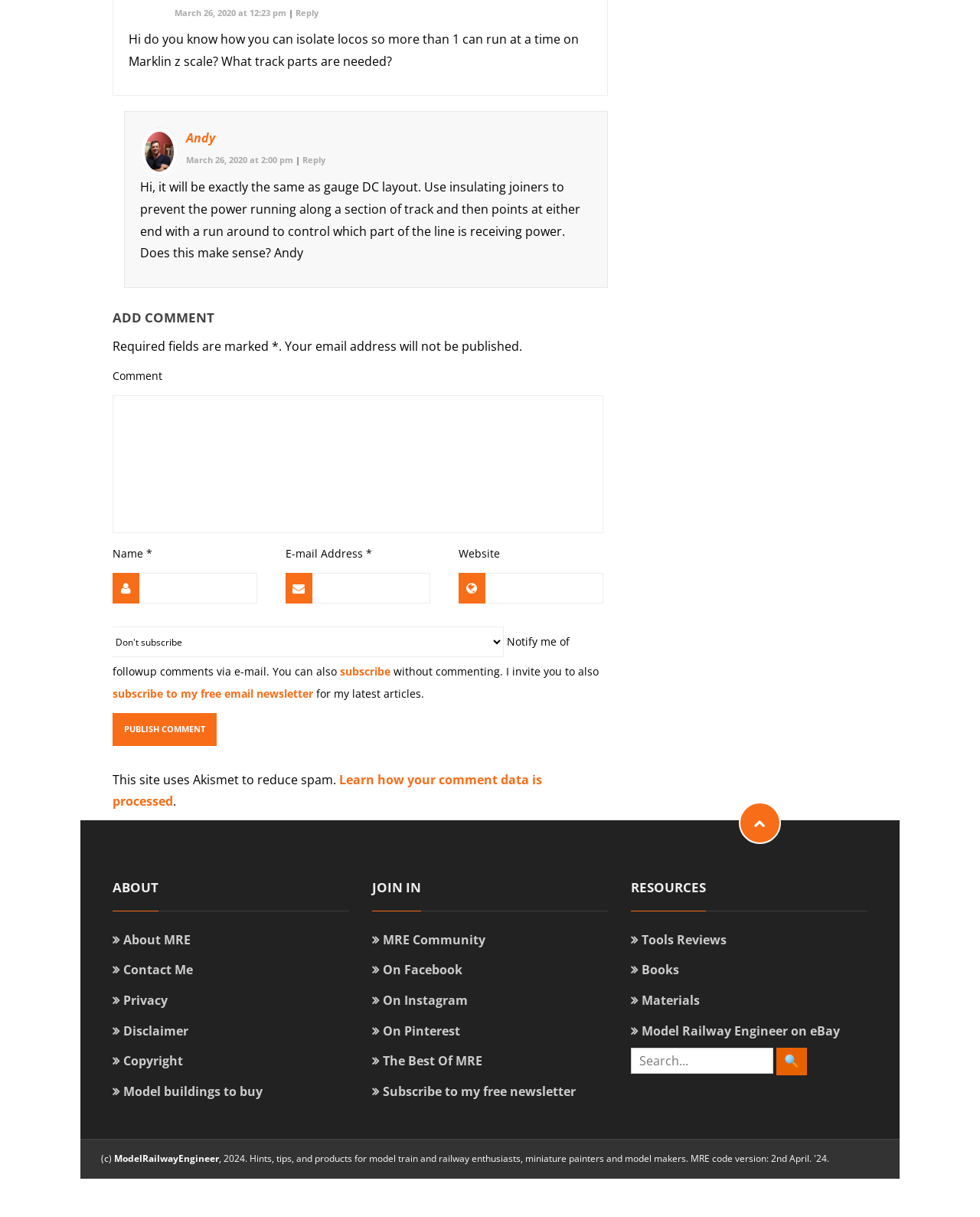Determine the bounding box coordinates of the clickable region to execute the instruction: "Publish Comment". The coordinates should be four float numbers between 0 and 1, denoted as [left, top, right, bottom].

[0.115, 0.586, 0.221, 0.613]